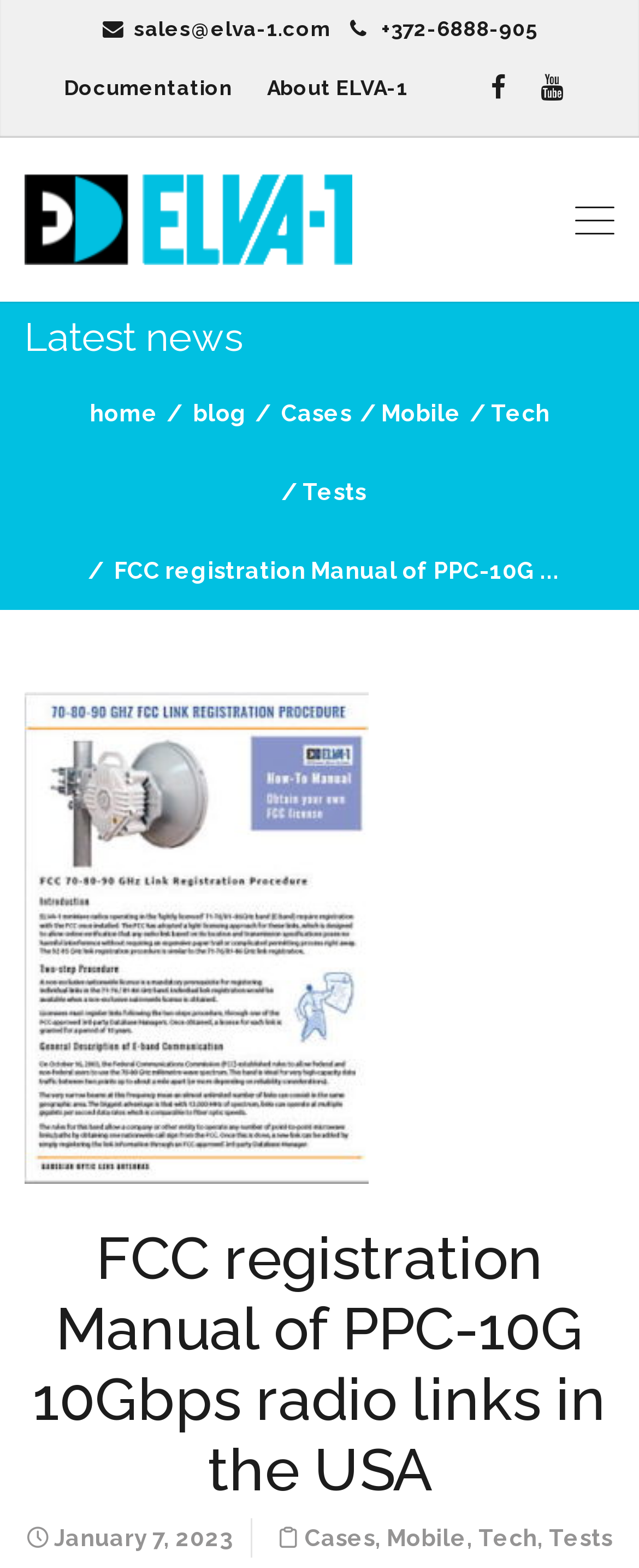Based on the element description About ELVA-1, identify the bounding box of the UI element in the given webpage screenshot. The coordinates should be in the format (top-left x, top-left y, bottom-right x, bottom-right y) and must be between 0 and 1.

[0.418, 0.048, 0.7, 0.064]